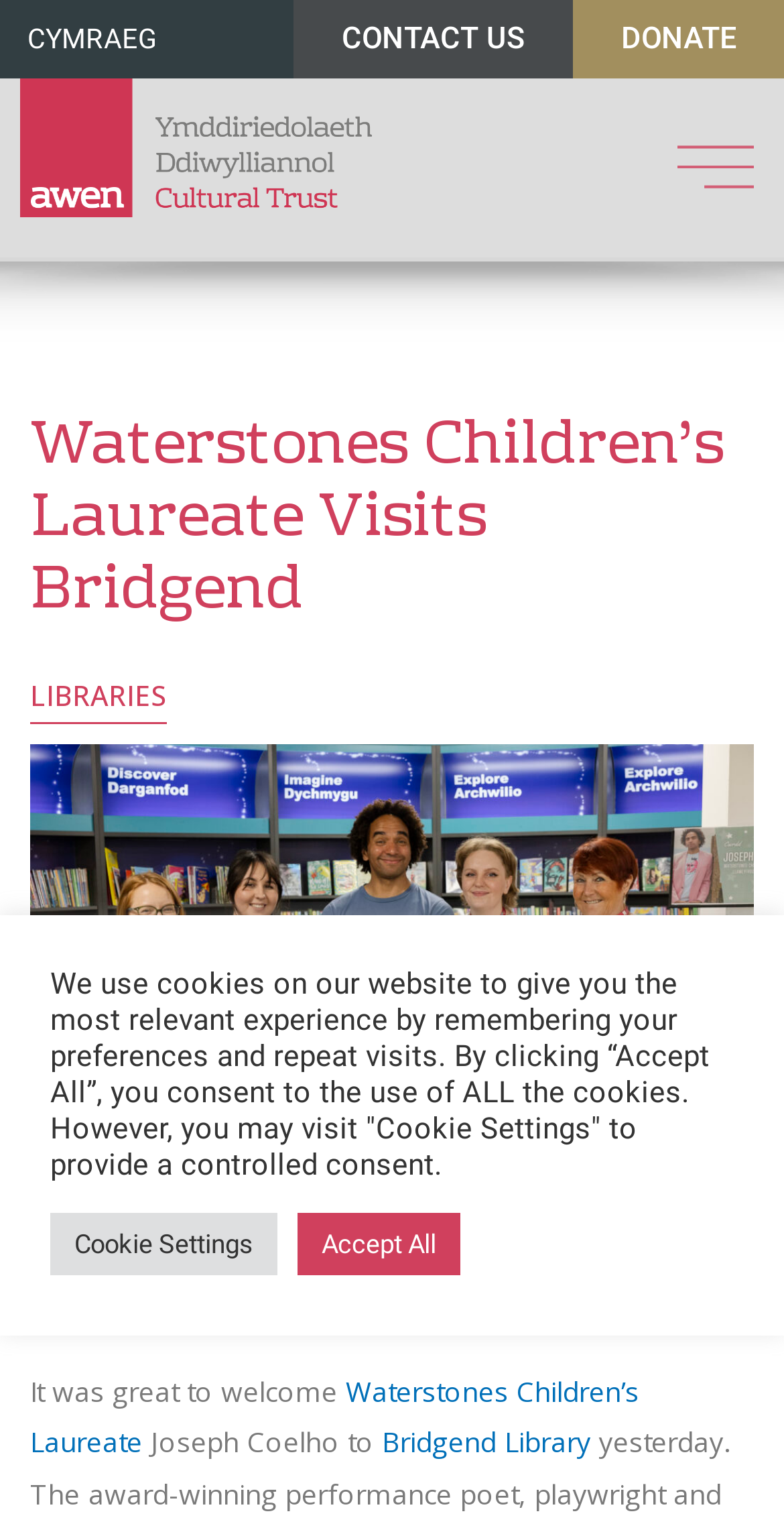Please indicate the bounding box coordinates for the clickable area to complete the following task: "Expand RESOURCES". The coordinates should be specified as four float numbers between 0 and 1, i.e., [left, top, right, bottom].

None